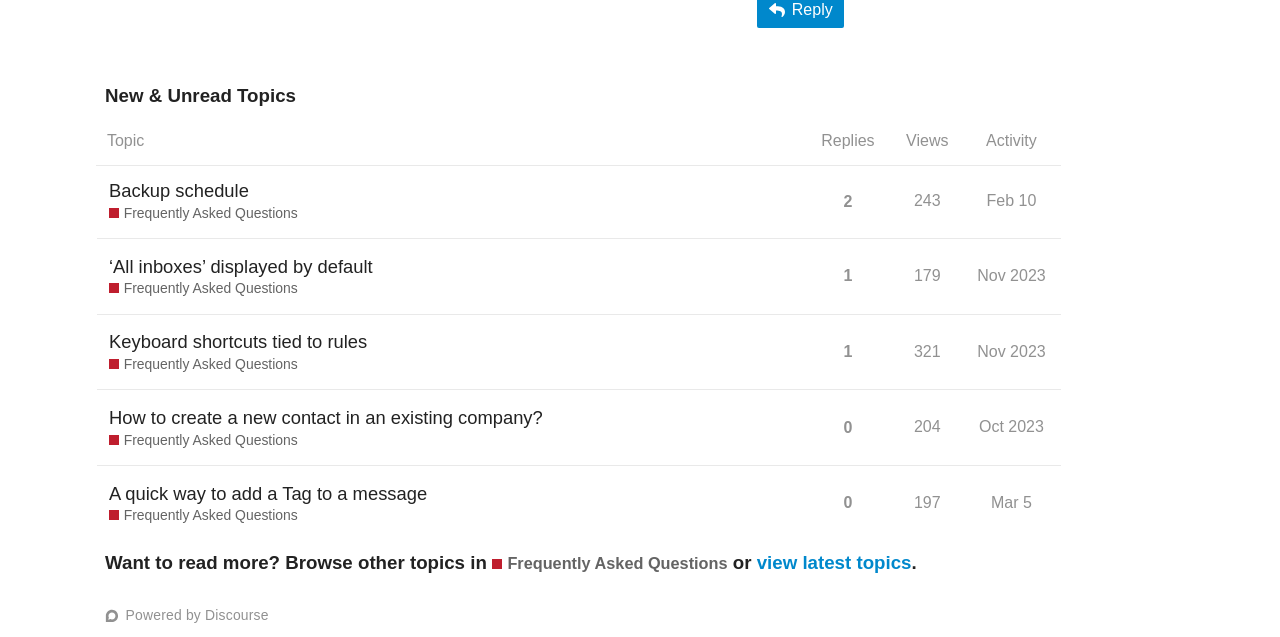Identify the bounding box coordinates for the element that needs to be clicked to fulfill this instruction: "Browse other topics in Frequently Asked Questions". Provide the coordinates in the format of four float numbers between 0 and 1: [left, top, right, bottom].

[0.384, 0.867, 0.568, 0.903]